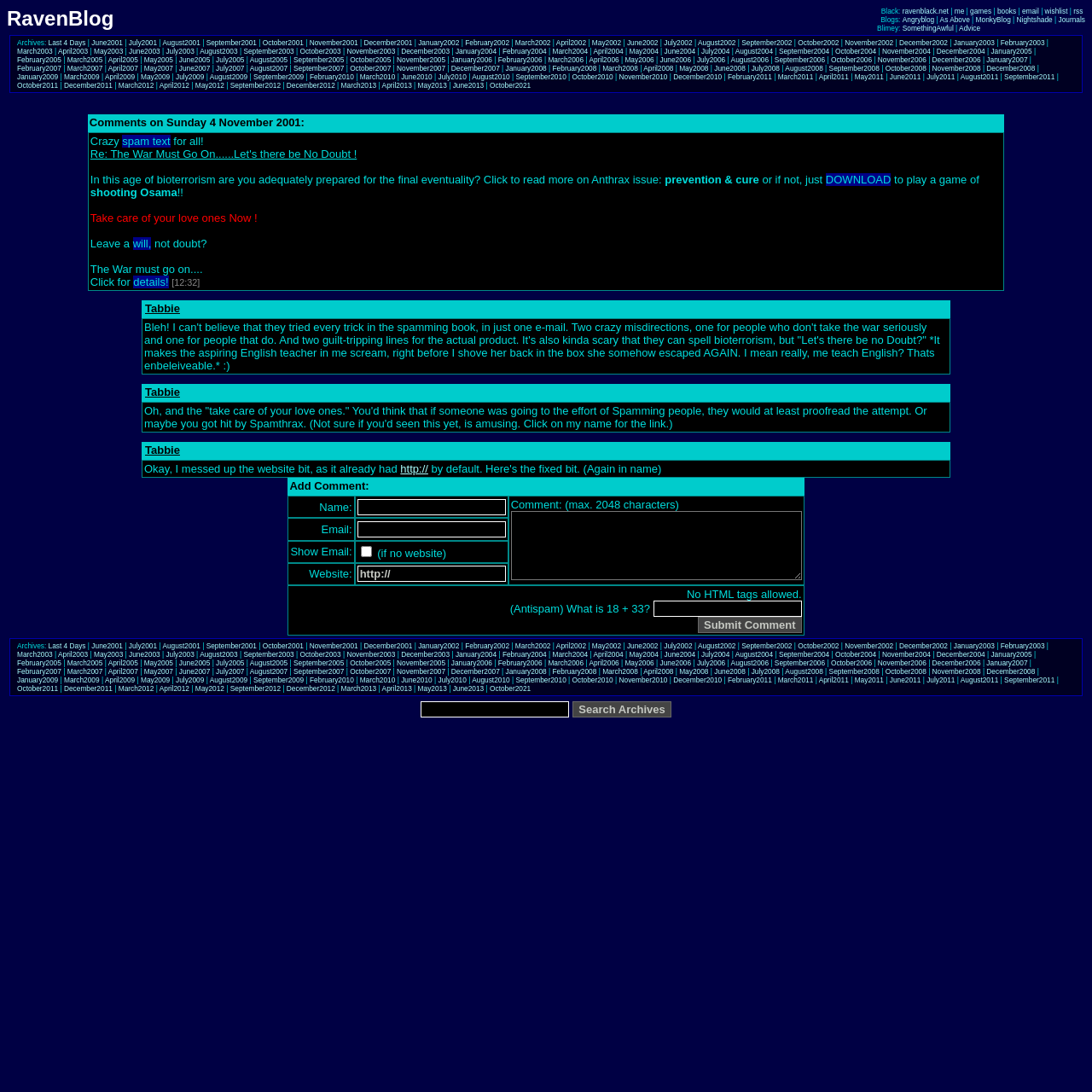Please determine the bounding box coordinates, formatted as (top-left x, top-left y, bottom-right x, bottom-right y), with all values as floating point numbers between 0 and 1. Identify the bounding box of the region described as: input value="Search Archives" value="Search Archives"

[0.524, 0.642, 0.615, 0.657]